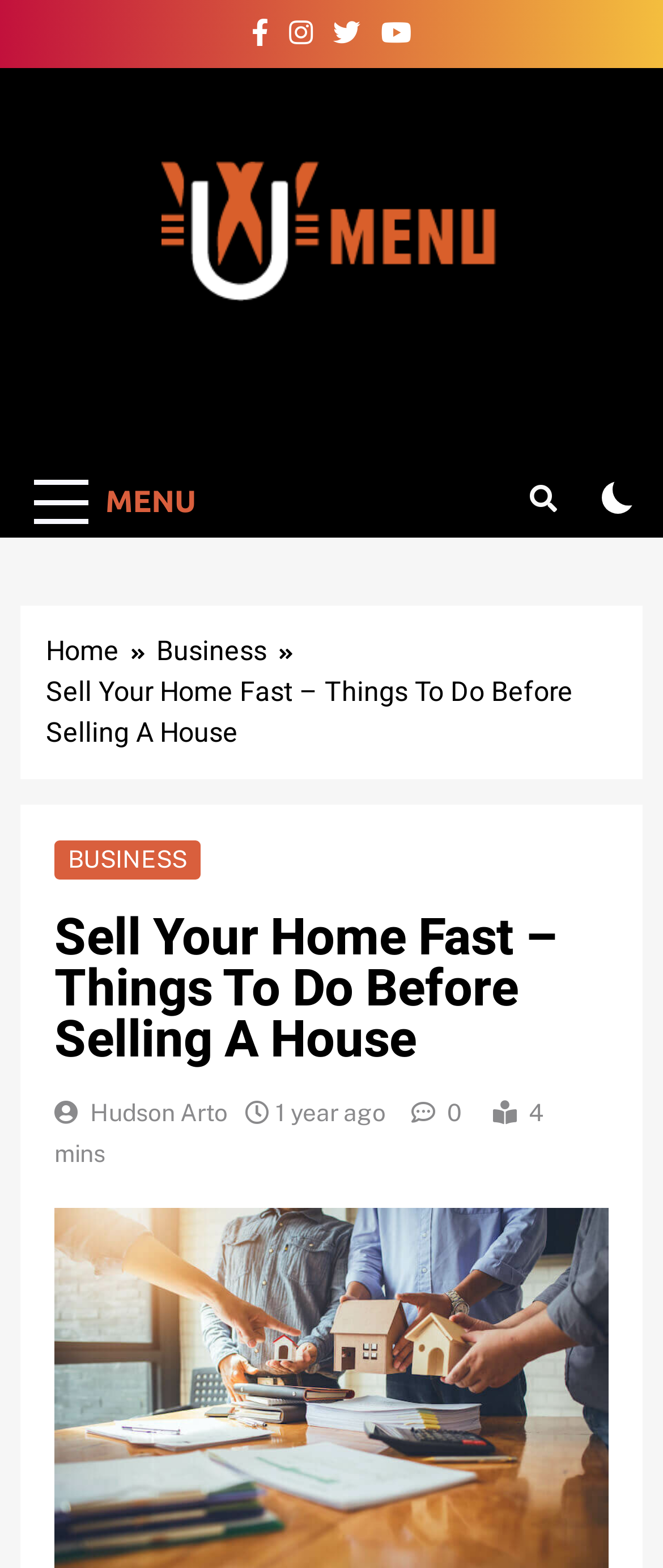Provide a brief response to the question below using one word or phrase:
What is the text on the top-left button?

MENU